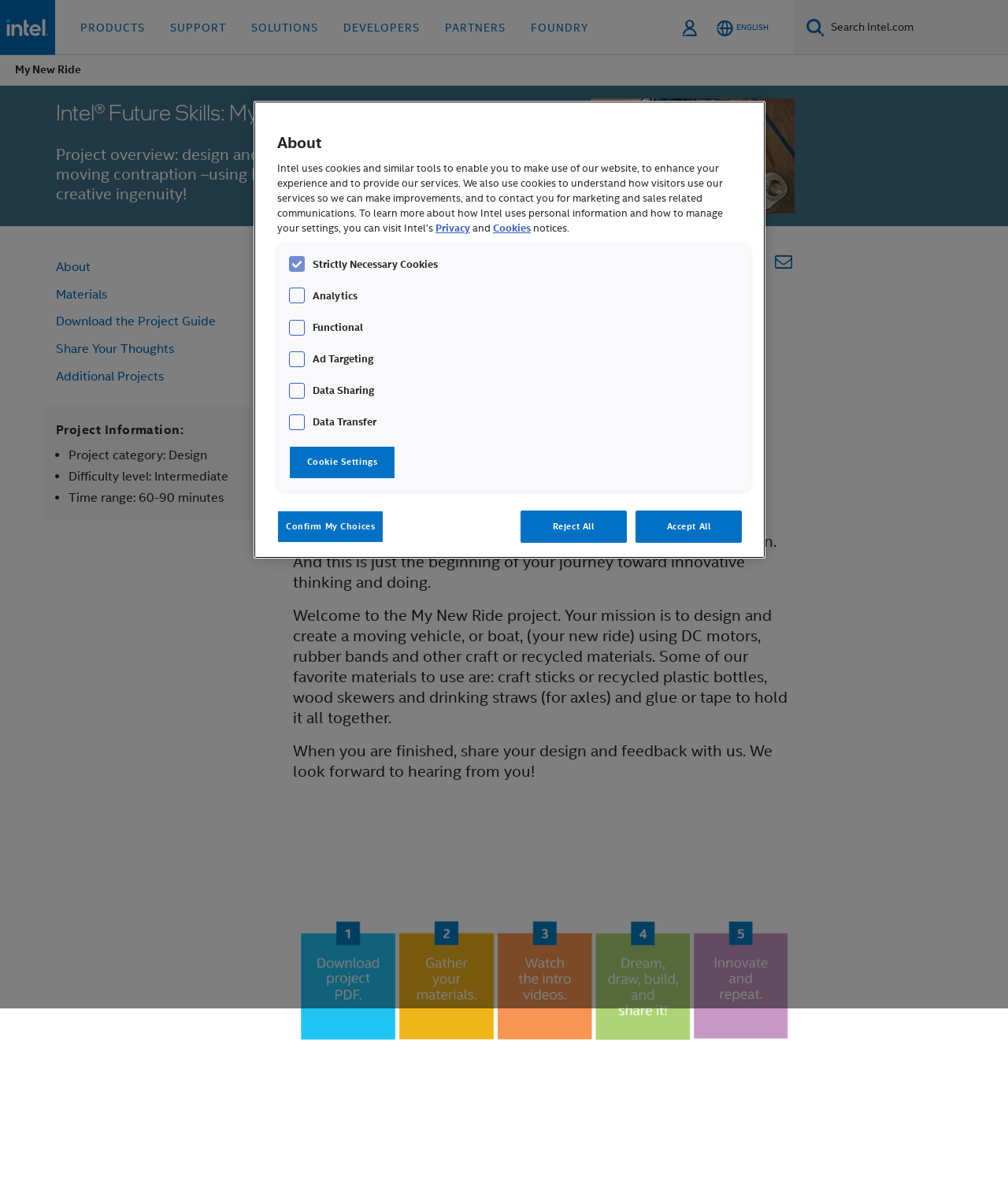Determine the bounding box for the HTML element described here: "Search". The coordinates should be given as [left, top, right, bottom] with each number being a float between 0 and 1.

[0.8, 0.015, 0.818, 0.032]